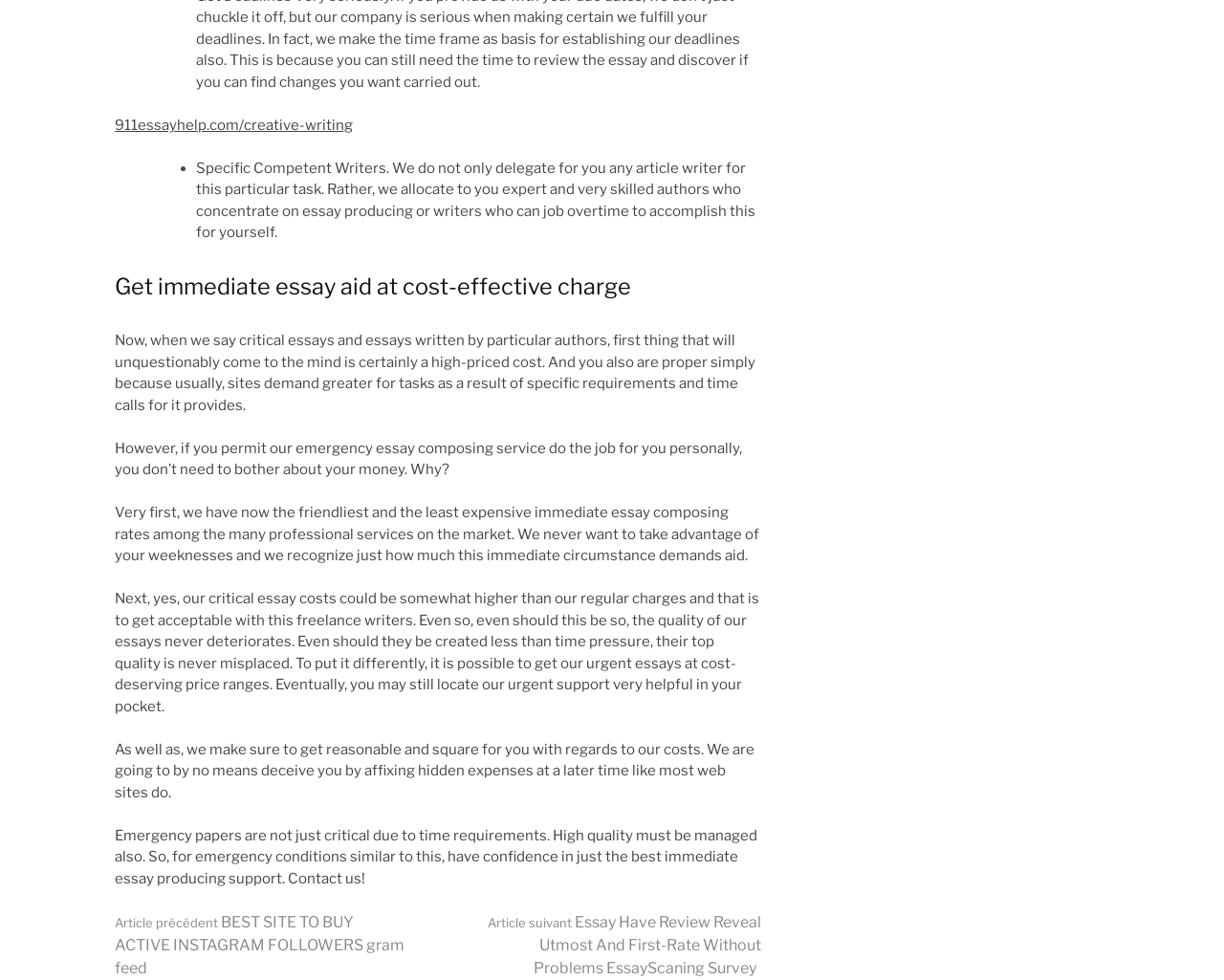Given the description of the UI element: "911essayhelp.com/creative-writing", predict the bounding box coordinates in the form of [left, top, right, bottom], with each value being a float between 0 and 1.

[0.094, 0.119, 0.288, 0.136]